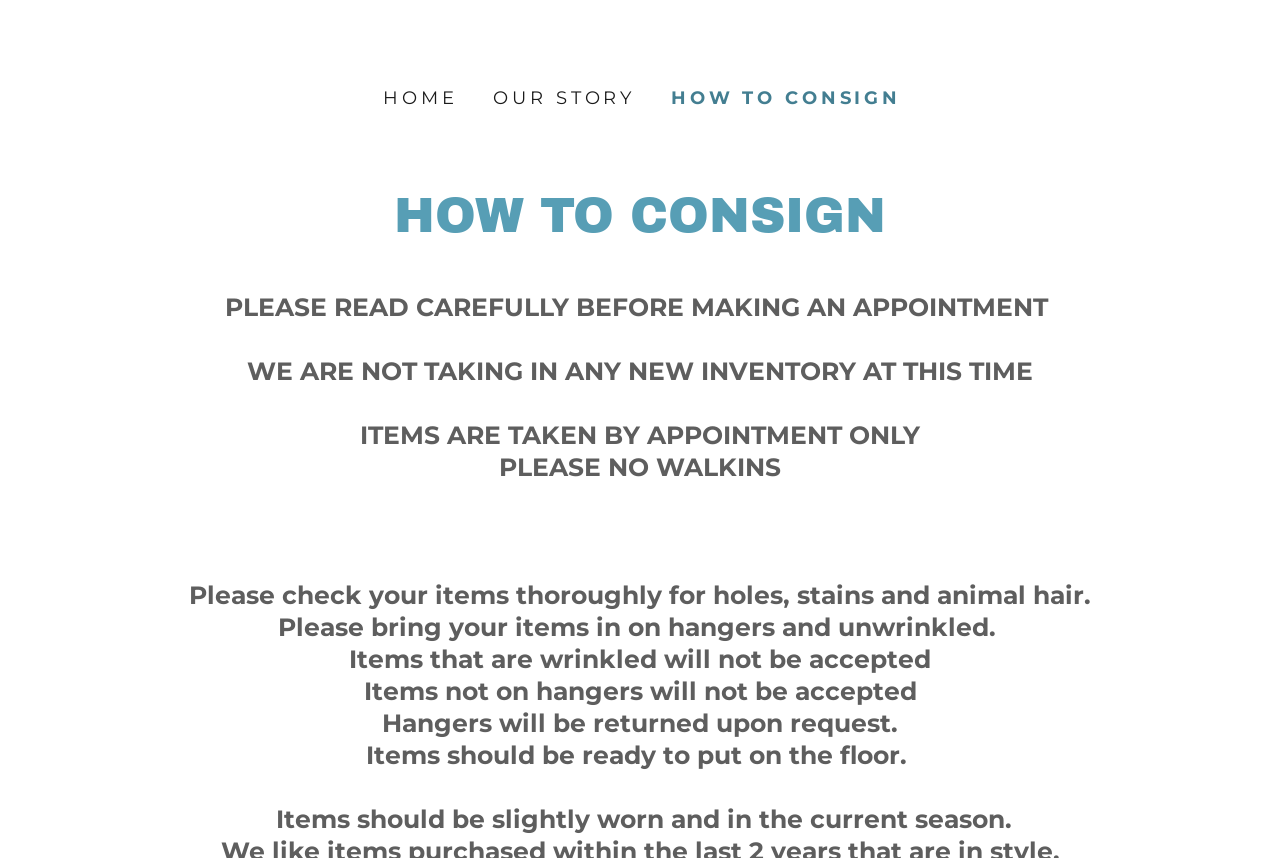What is the condition of accepted items?
Give a one-word or short phrase answer based on the image.

Slightly worn and current season